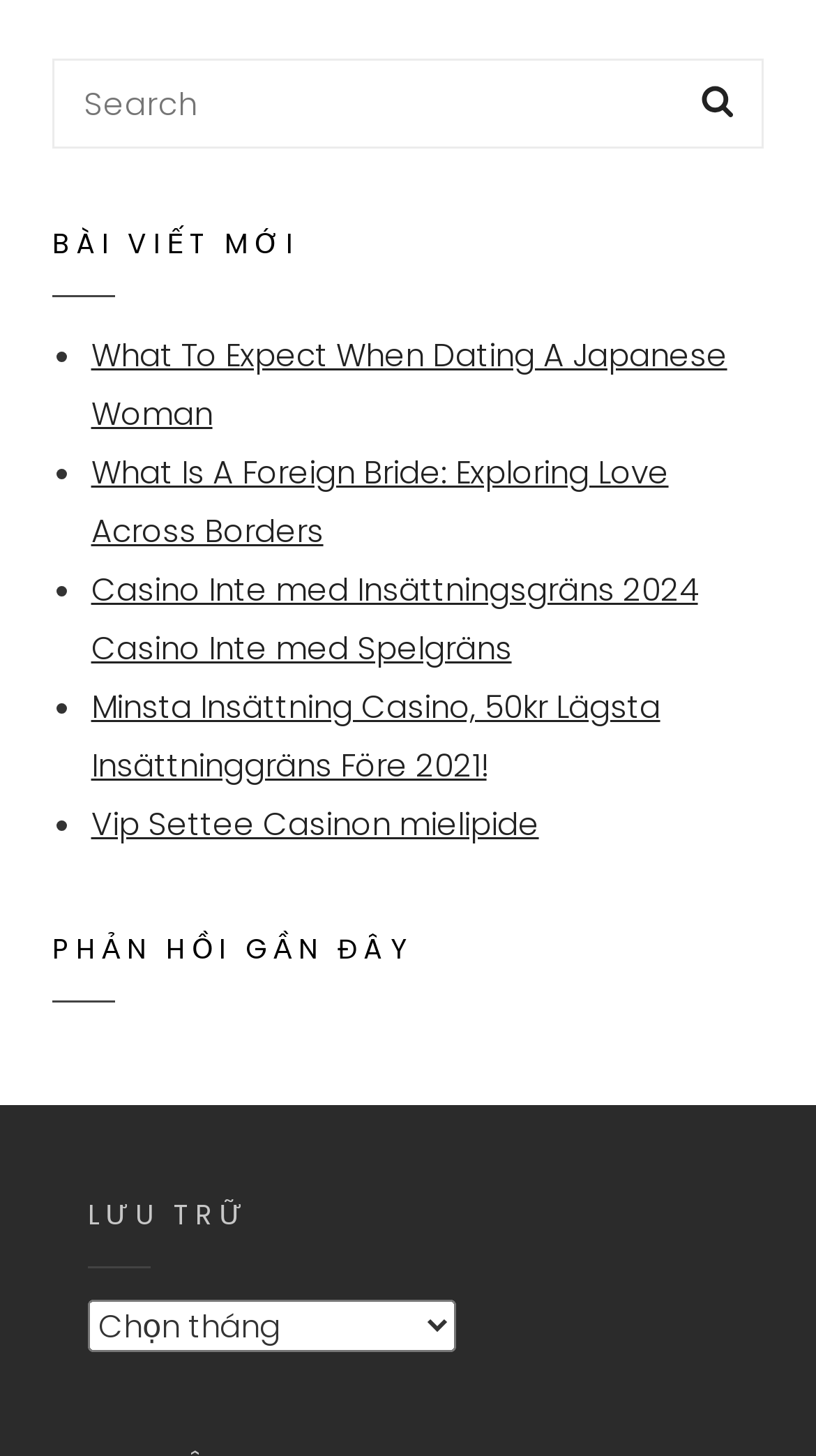Find the bounding box coordinates of the clickable element required to execute the following instruction: "Select an option from the 'Lưu trữ' dropdown". Provide the coordinates as four float numbers between 0 and 1, i.e., [left, top, right, bottom].

[0.108, 0.893, 0.559, 0.928]